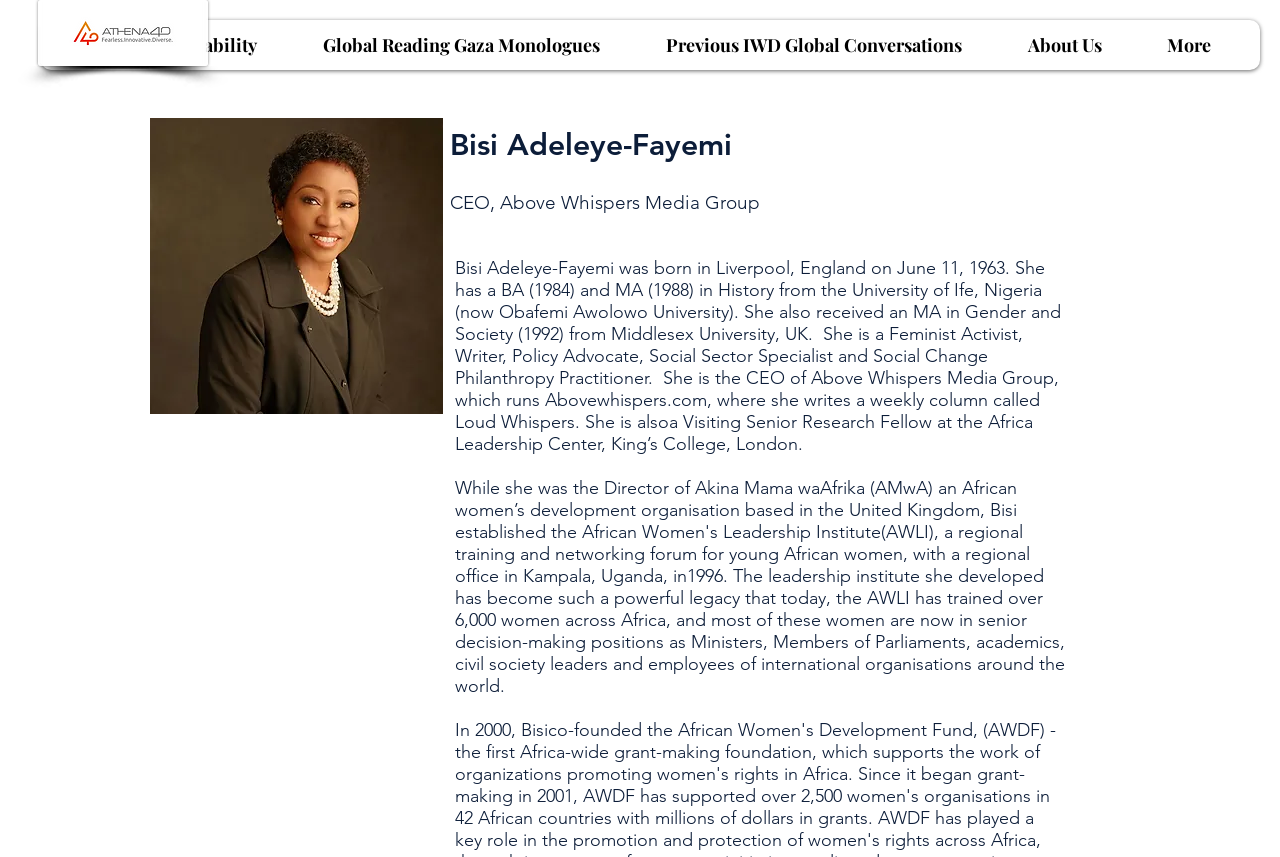Identify the bounding box of the HTML element described here: "More". Provide the coordinates as four float numbers between 0 and 1: [left, top, right, bottom].

[0.899, 0.023, 0.984, 0.082]